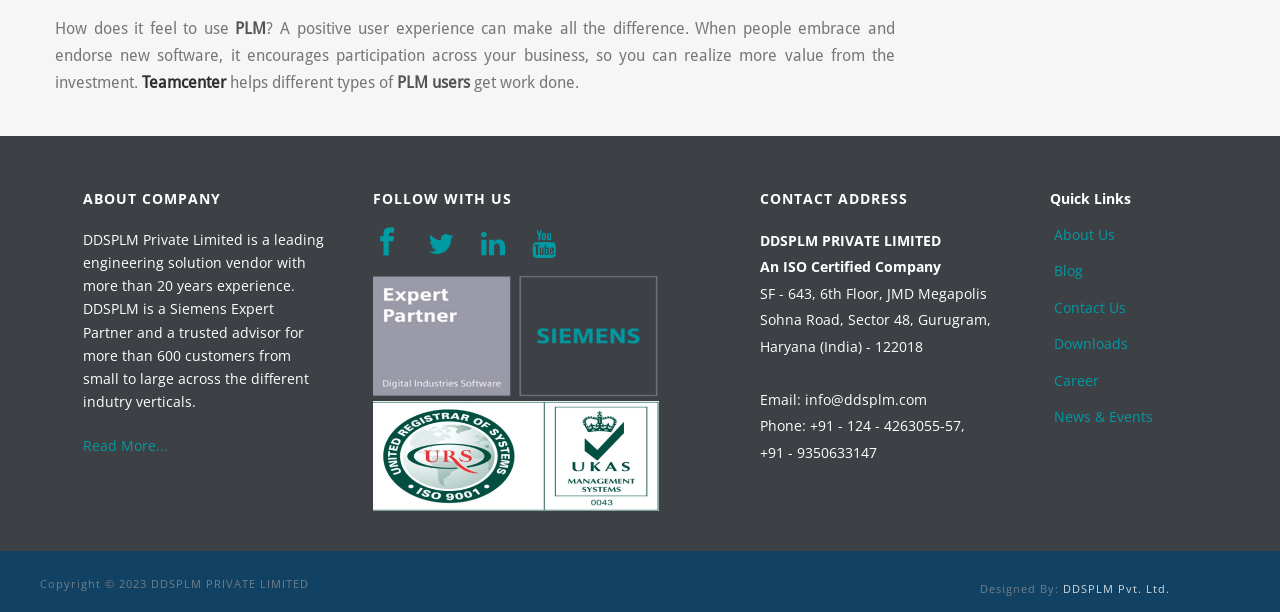Locate the bounding box coordinates of the element that should be clicked to execute the following instruction: "Learn about Teamcenter".

[0.111, 0.119, 0.177, 0.15]